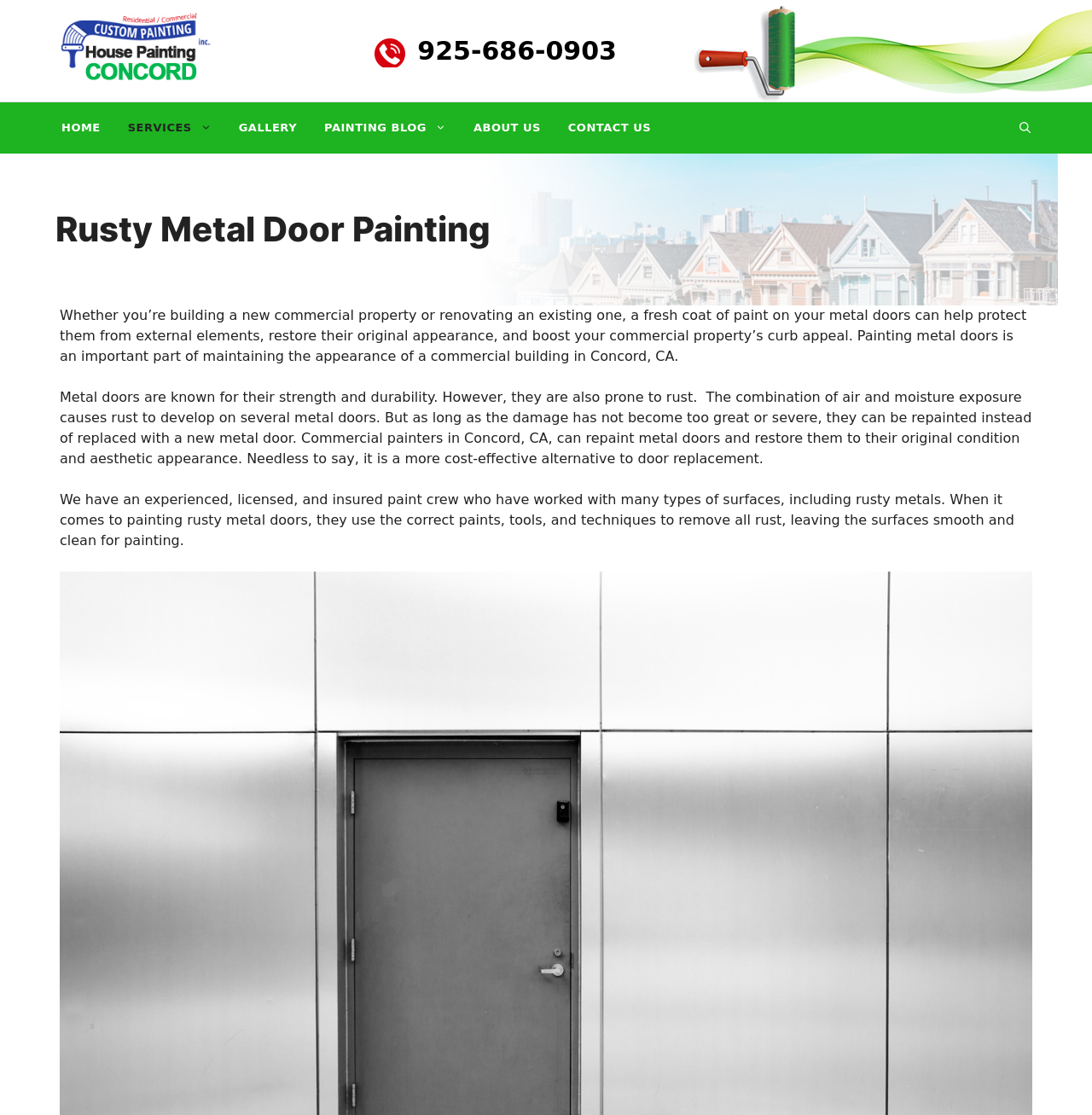What type of surfaces have the paint crew worked with?
Carefully analyze the image and provide a thorough answer to the question.

The webpage mentions that the experienced paint crew has worked with many types of surfaces, including rusty metals, and uses the correct paints, tools, and techniques to remove rust and prepare the surface for painting.